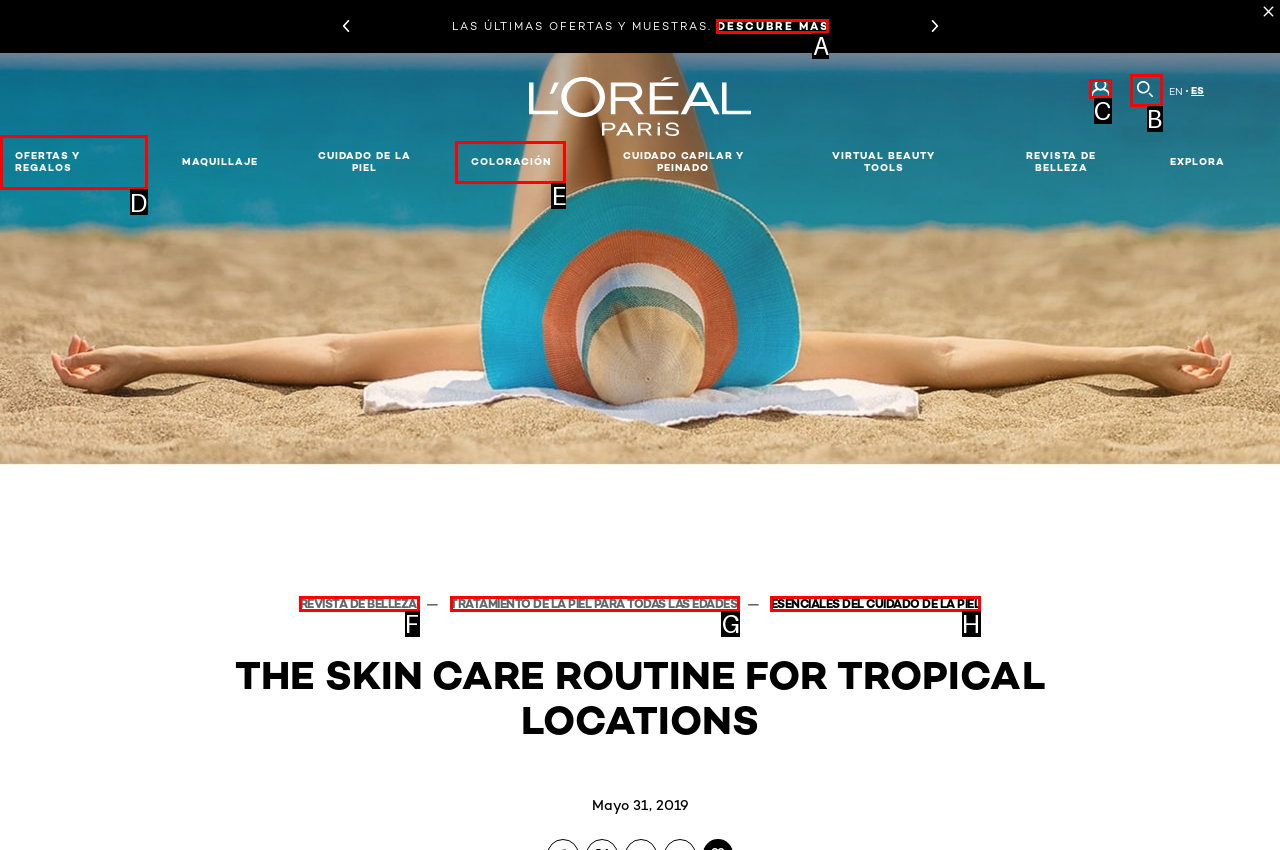Choose the letter of the element that should be clicked to complete the task: Go to 'OFERTAS Y REGALOS'
Answer with the letter from the possible choices.

D